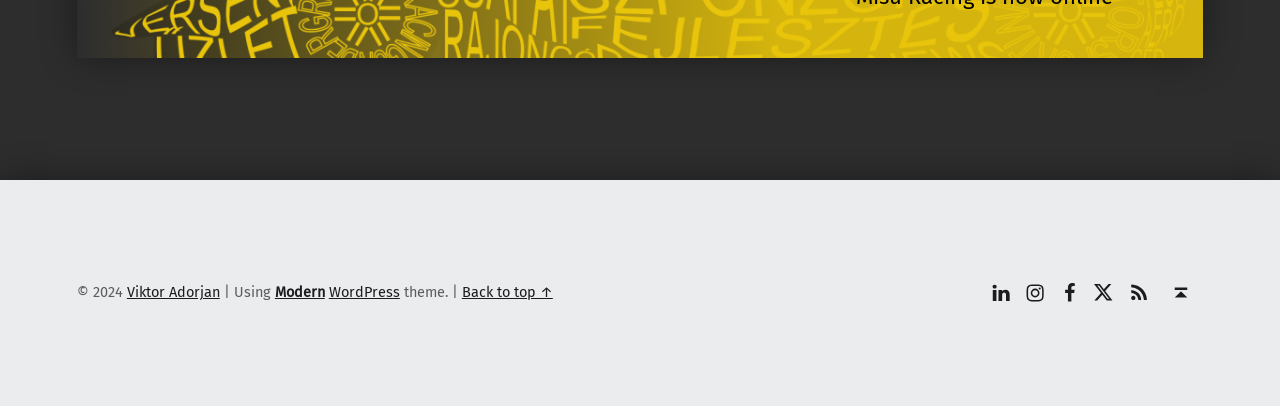Provide the bounding box coordinates of the HTML element this sentence describes: "Back to top ↑".

[0.361, 0.698, 0.432, 0.742]